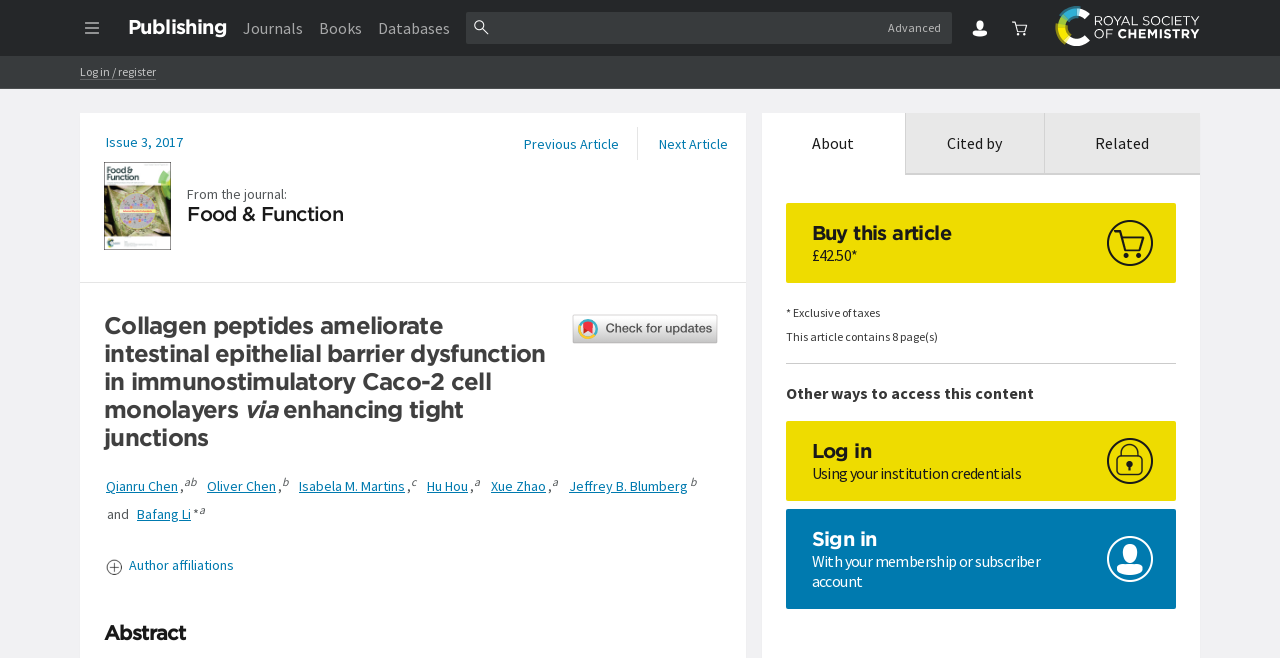Identify the bounding box coordinates of the region that needs to be clicked to carry out this instruction: "View your basket". Provide these coordinates as four float numbers ranging from 0 to 1, i.e., [left, top, right, bottom].

[0.781, 0.012, 0.812, 0.073]